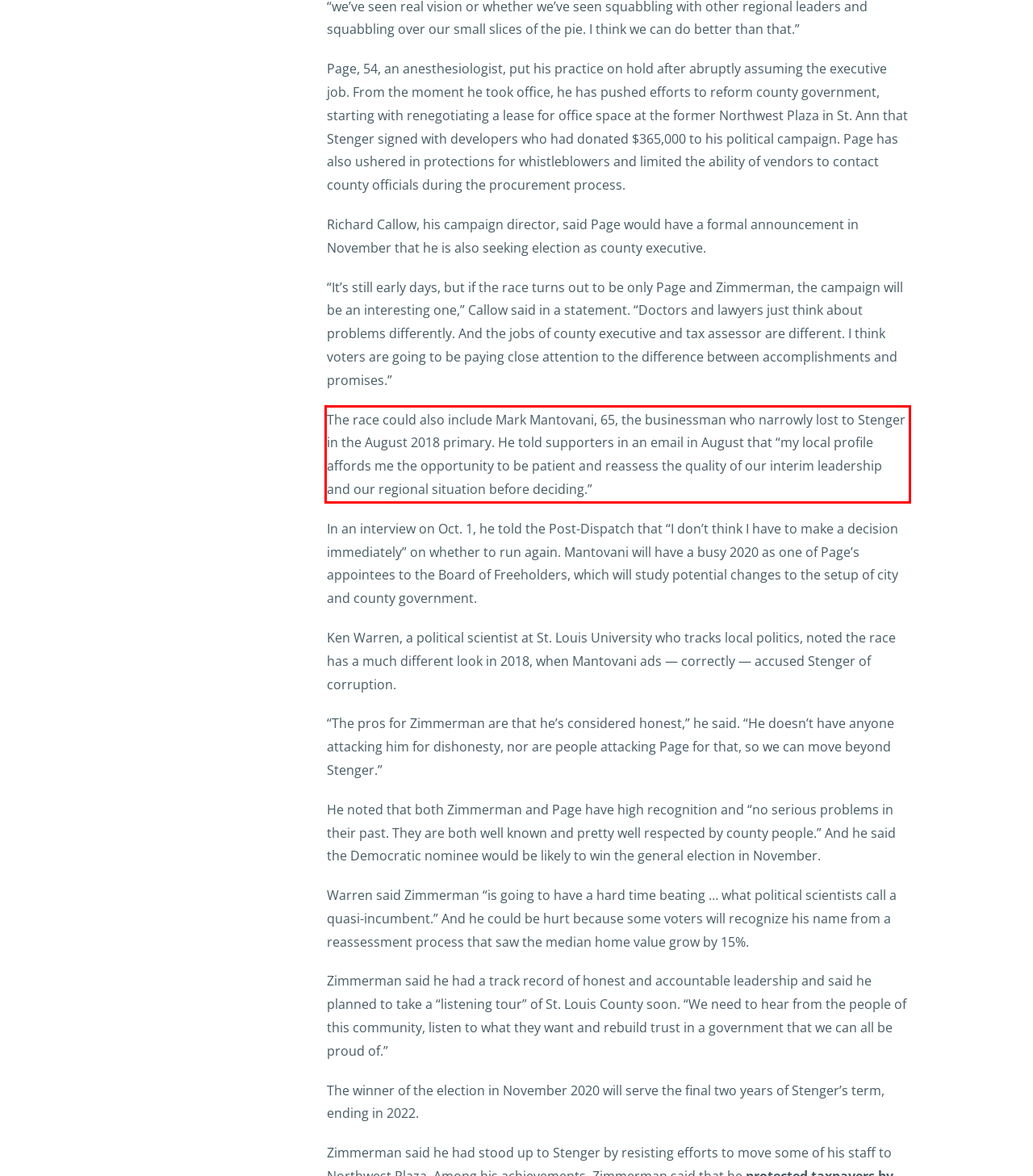You are given a screenshot showing a webpage with a red bounding box. Perform OCR to capture the text within the red bounding box.

The race could also include Mark Mantovani, 65, the businessman who narrowly lost to Stenger in the August 2018 primary. He told supporters in an email in August that “my local profile affords me the opportunity to be patient and reassess the quality of our interim leadership and our regional situation before deciding.”